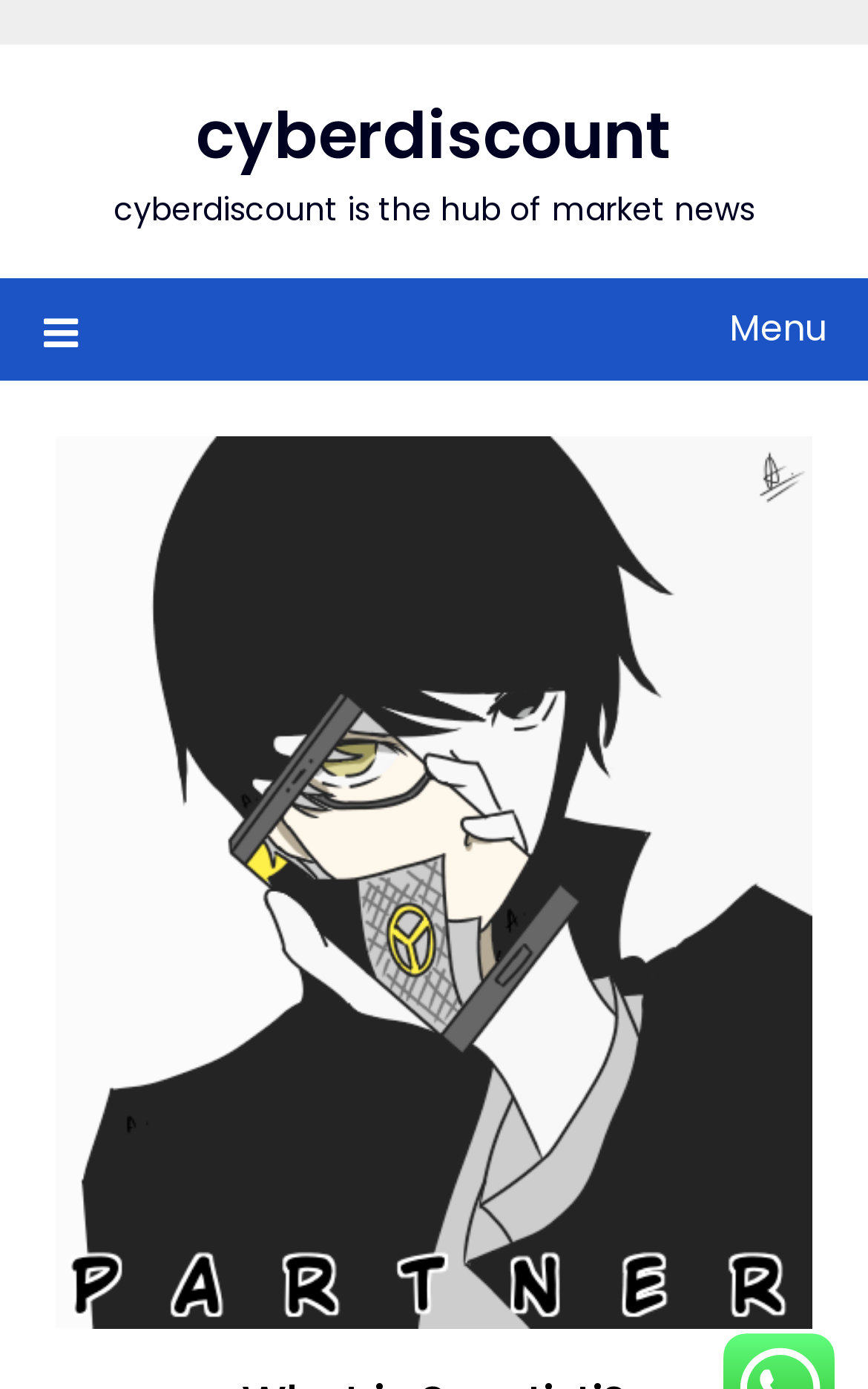Extract the bounding box coordinates of the UI element described by: "Degree". The coordinates should include four float numbers ranging from 0 to 1, e.g., [left, top, right, bottom].

None